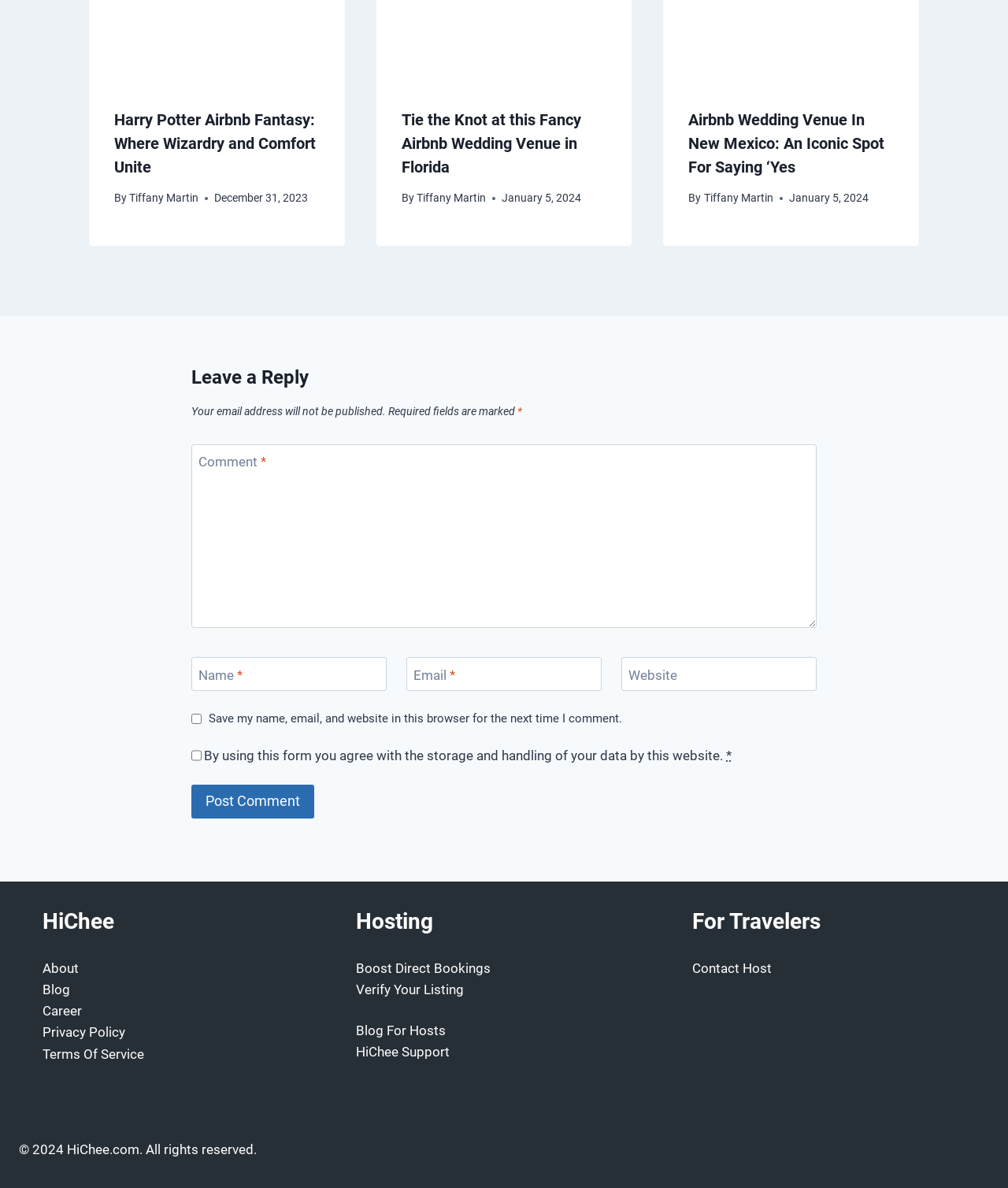Locate the bounding box coordinates of the clickable region to complete the following instruction: "Click on the 'Post Comment' button."

[0.19, 0.66, 0.312, 0.689]